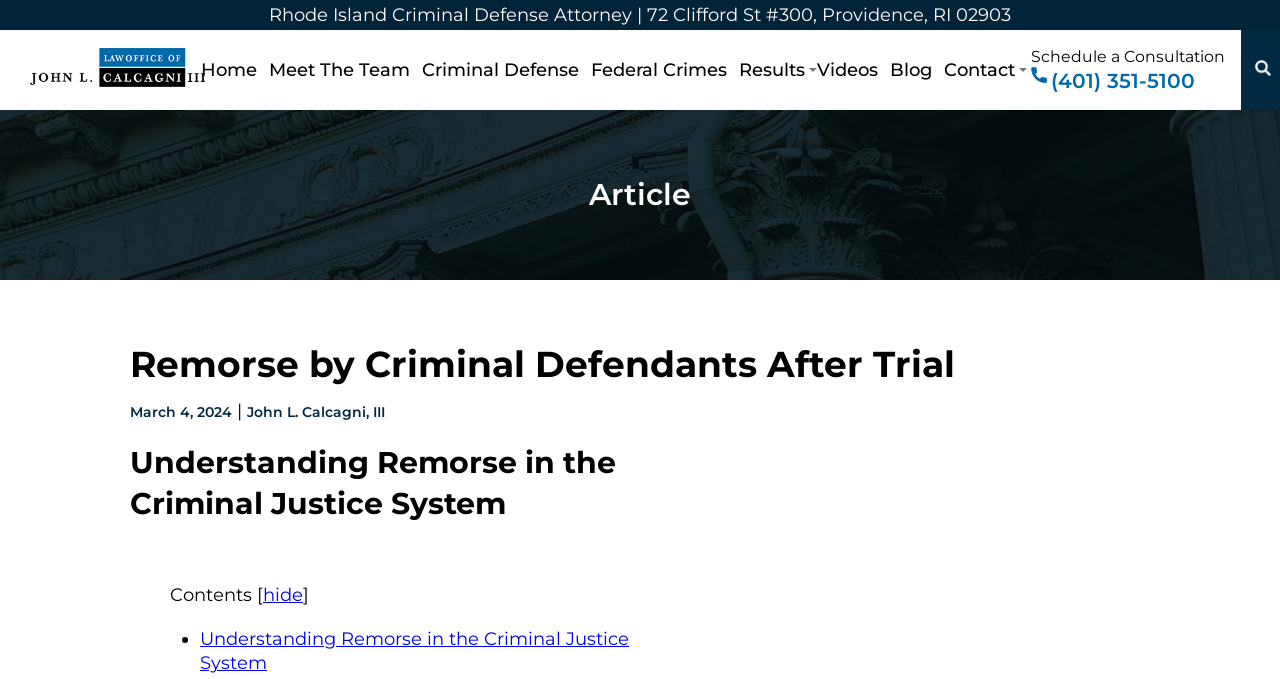Determine the bounding box coordinates of the clickable region to carry out the instruction: "Schedule a consultation".

[0.805, 0.069, 0.957, 0.097]